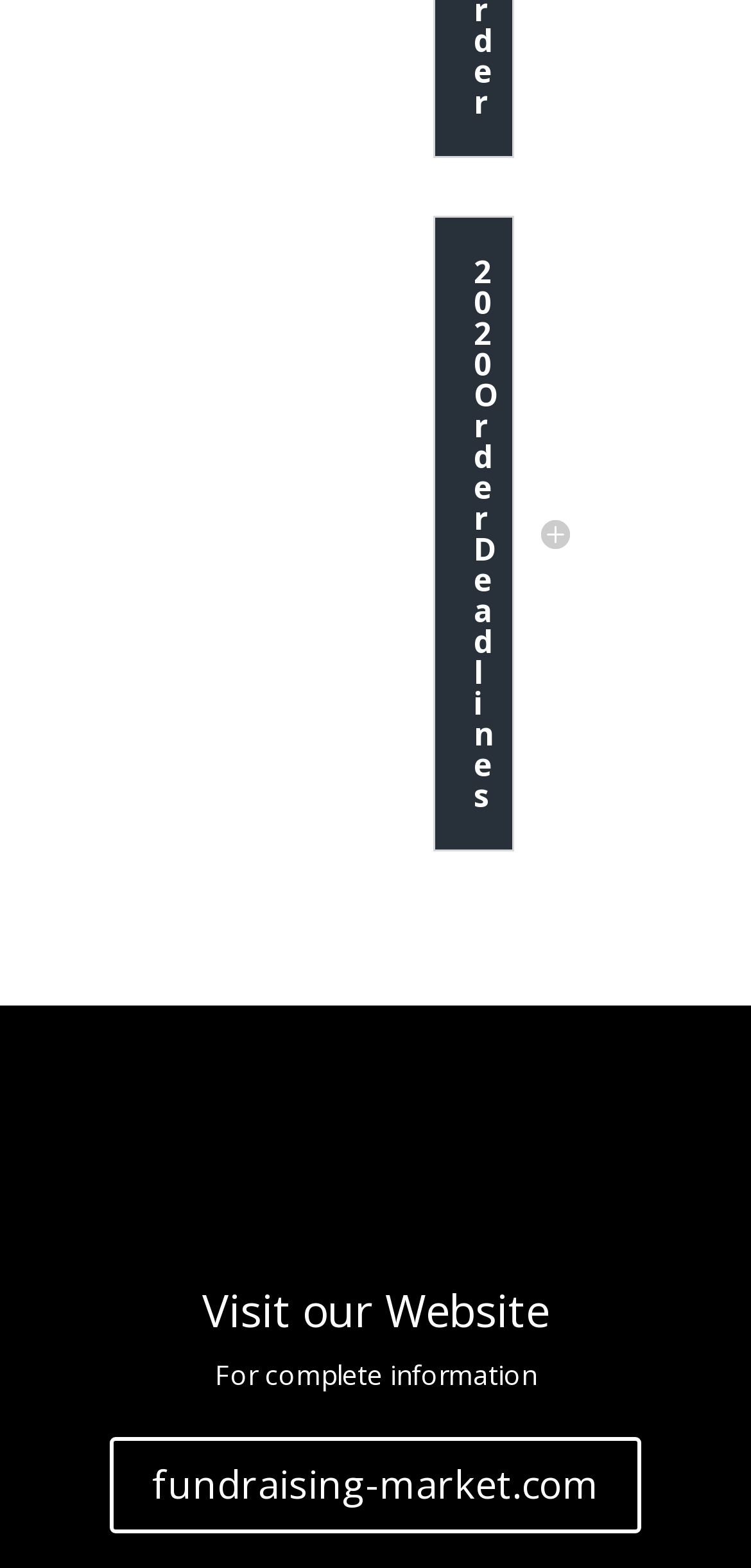Extract the bounding box coordinates for the described element: "fundraising-market.com". The coordinates should be represented as four float numbers between 0 and 1: [left, top, right, bottom].

[0.146, 0.917, 0.854, 0.978]